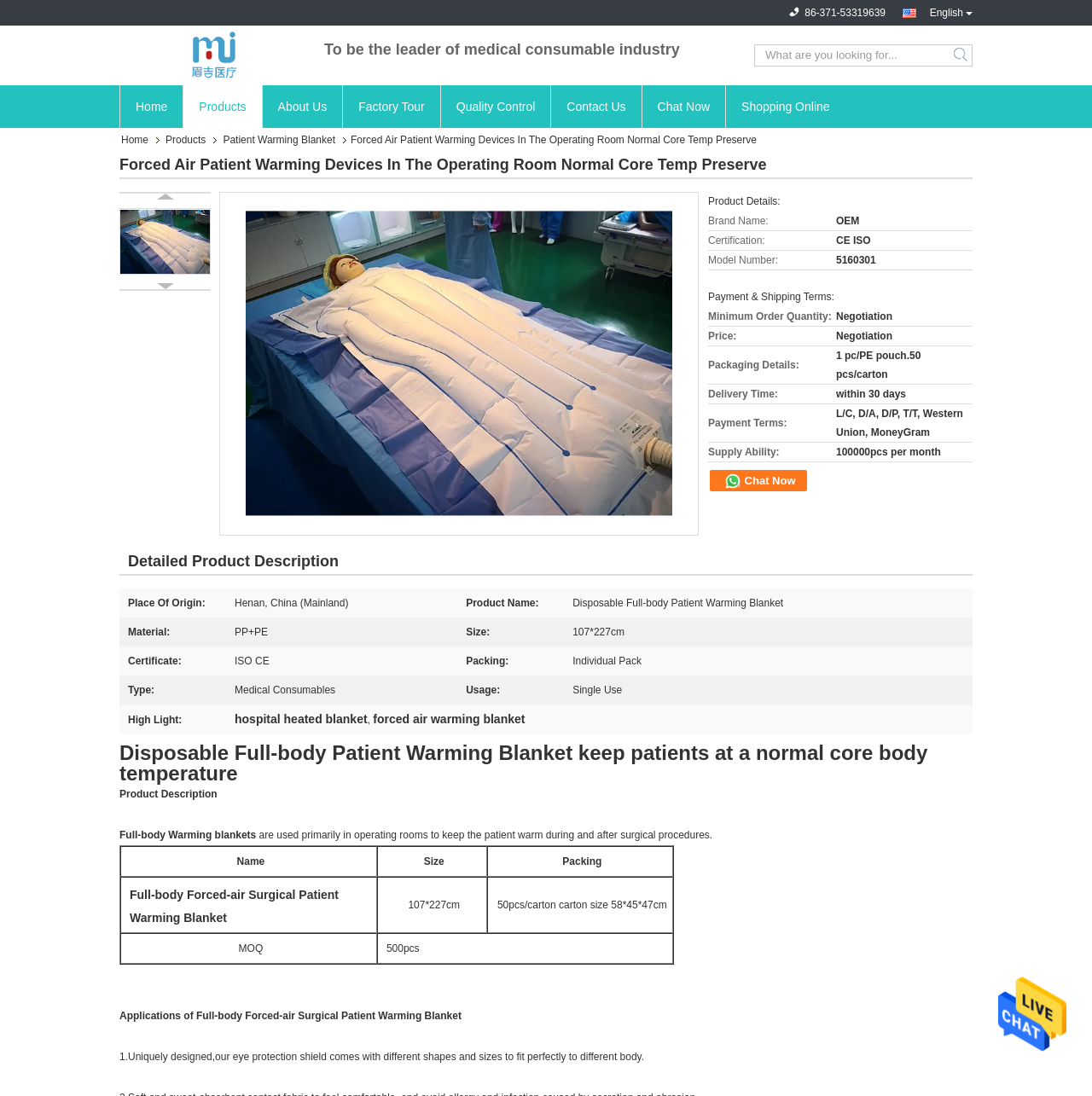Can you specify the bounding box coordinates for the region that should be clicked to fulfill this instruction: "Search for a keyword".

None